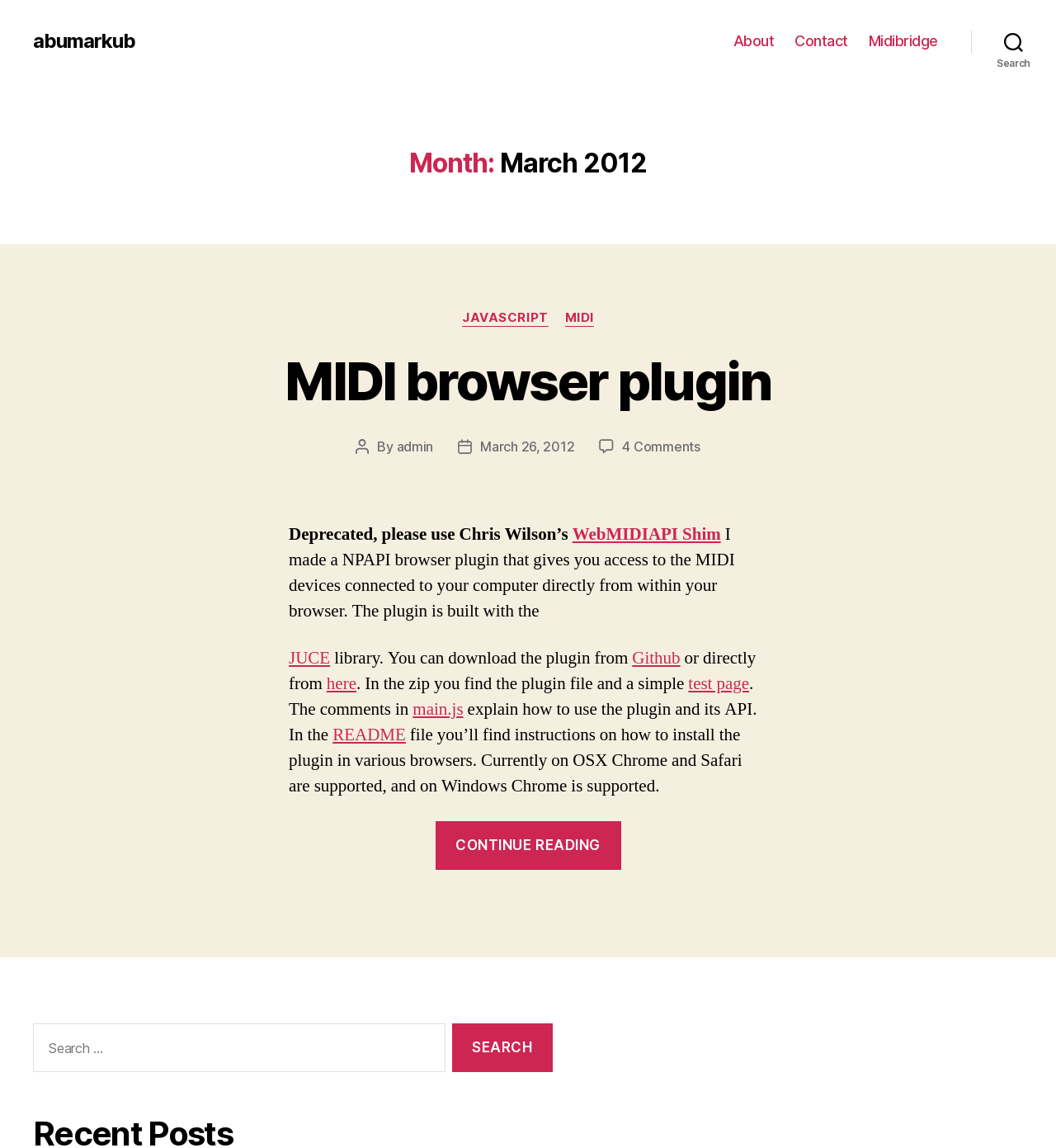Identify the bounding box of the HTML element described here: "Continue reading “MIDI browser plugin”". Provide the coordinates as four float numbers between 0 and 1: [left, top, right, bottom].

[0.412, 0.726, 0.588, 0.746]